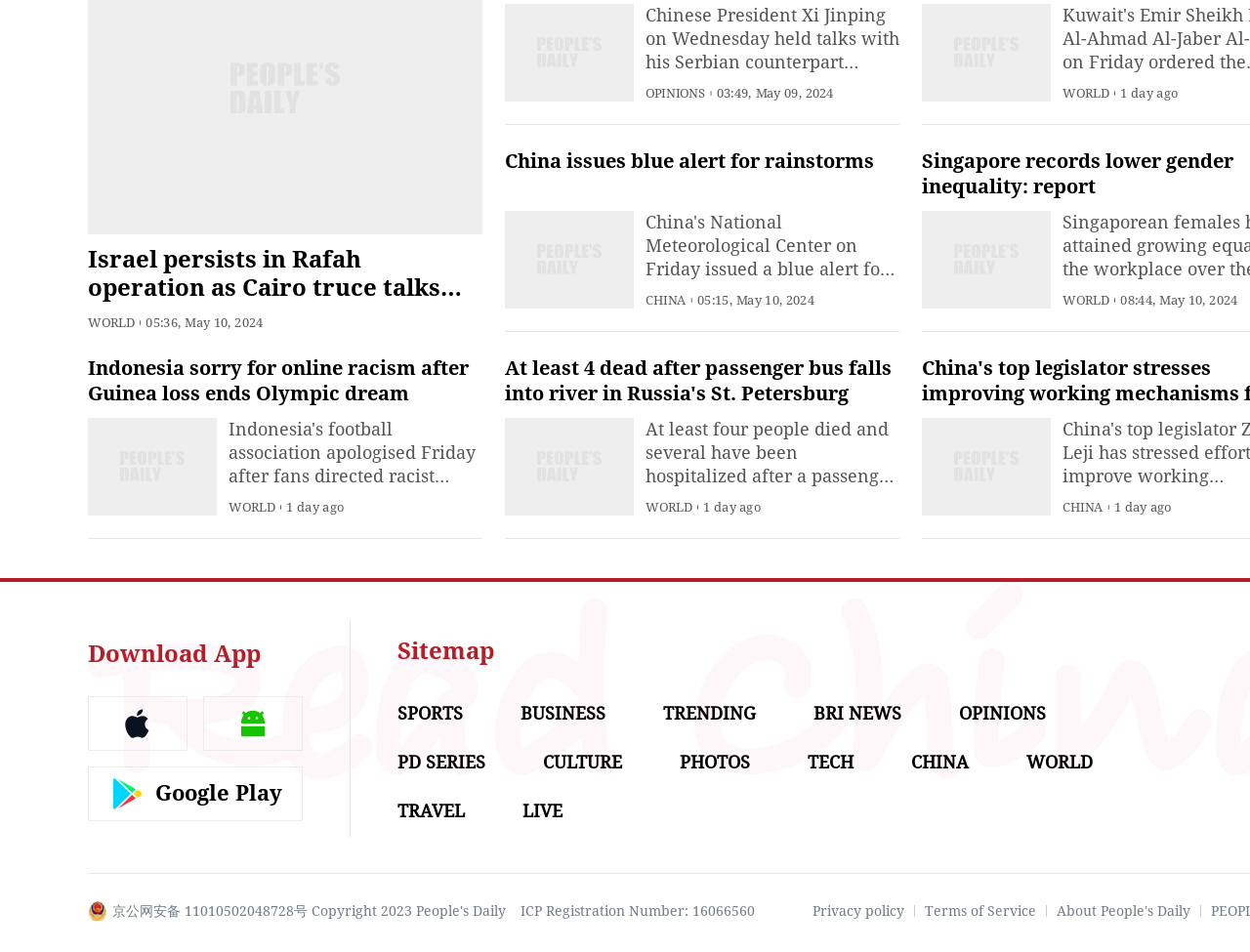Kindly determine the bounding box coordinates for the area that needs to be clicked to execute this instruction: "Learn about People's Daily".

[0.845, 0.949, 0.952, 0.965]